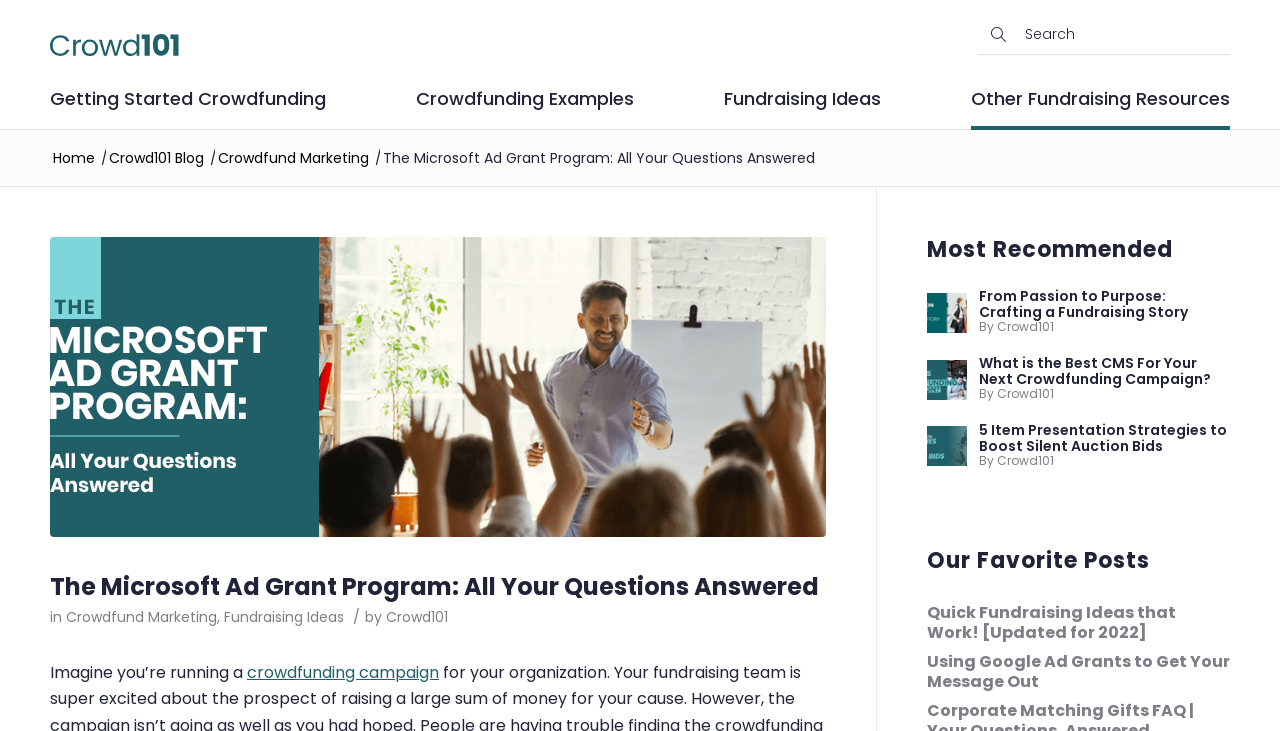Give a one-word or phrase response to the following question: What is the logo of the website?

Crowd101